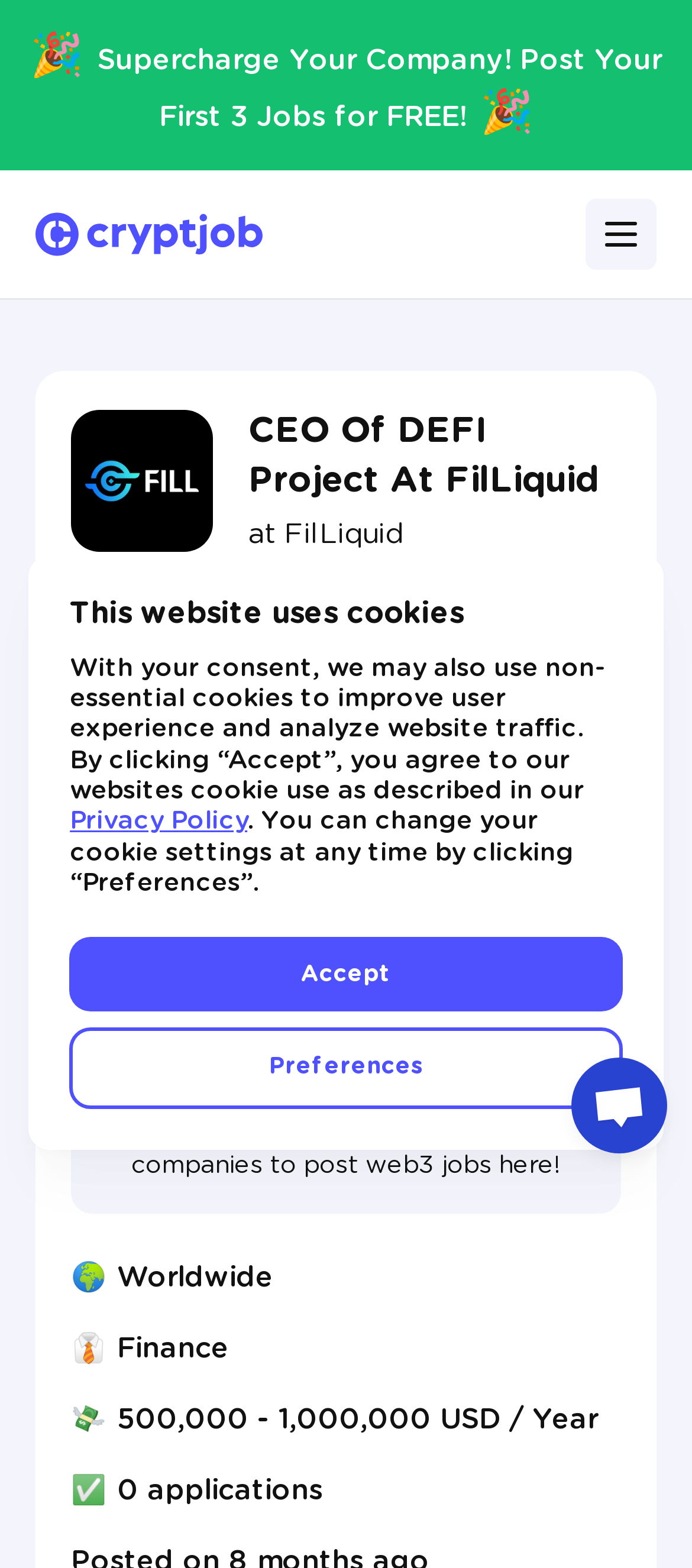Given the element description Privacy Policy, predict the bounding box coordinates for the UI element in the webpage screenshot. The format should be (top-left x, top-left y, bottom-right x, bottom-right y), and the values should be between 0 and 1.

[0.101, 0.515, 0.357, 0.532]